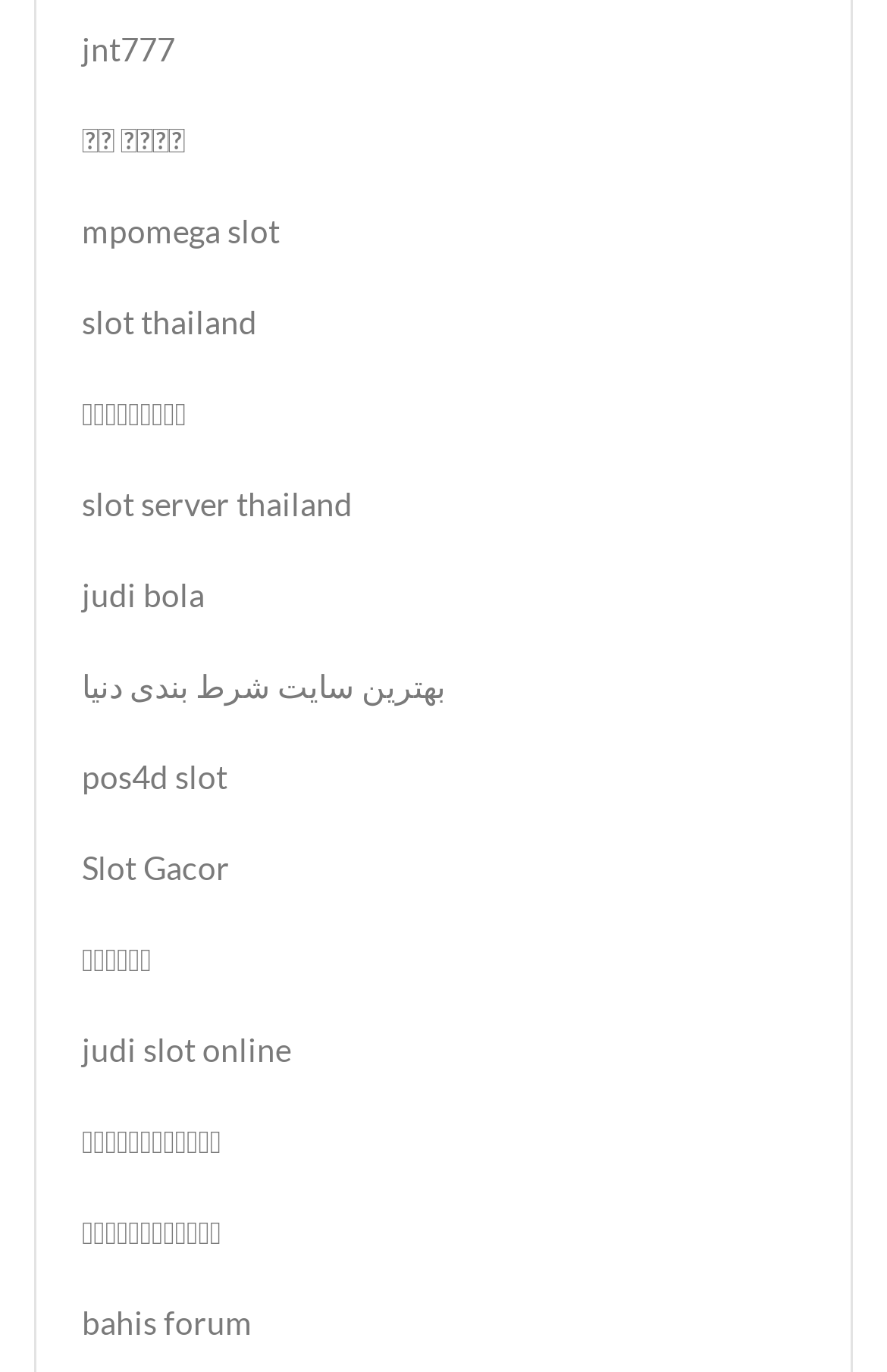Could you locate the bounding box coordinates for the section that should be clicked to accomplish this task: "check out bahis forum".

[0.092, 0.949, 0.285, 0.977]